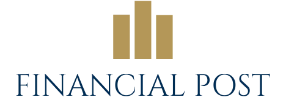What does the golden hue of the stylized bars represent?
Answer briefly with a single word or phrase based on the image.

Growth and stability